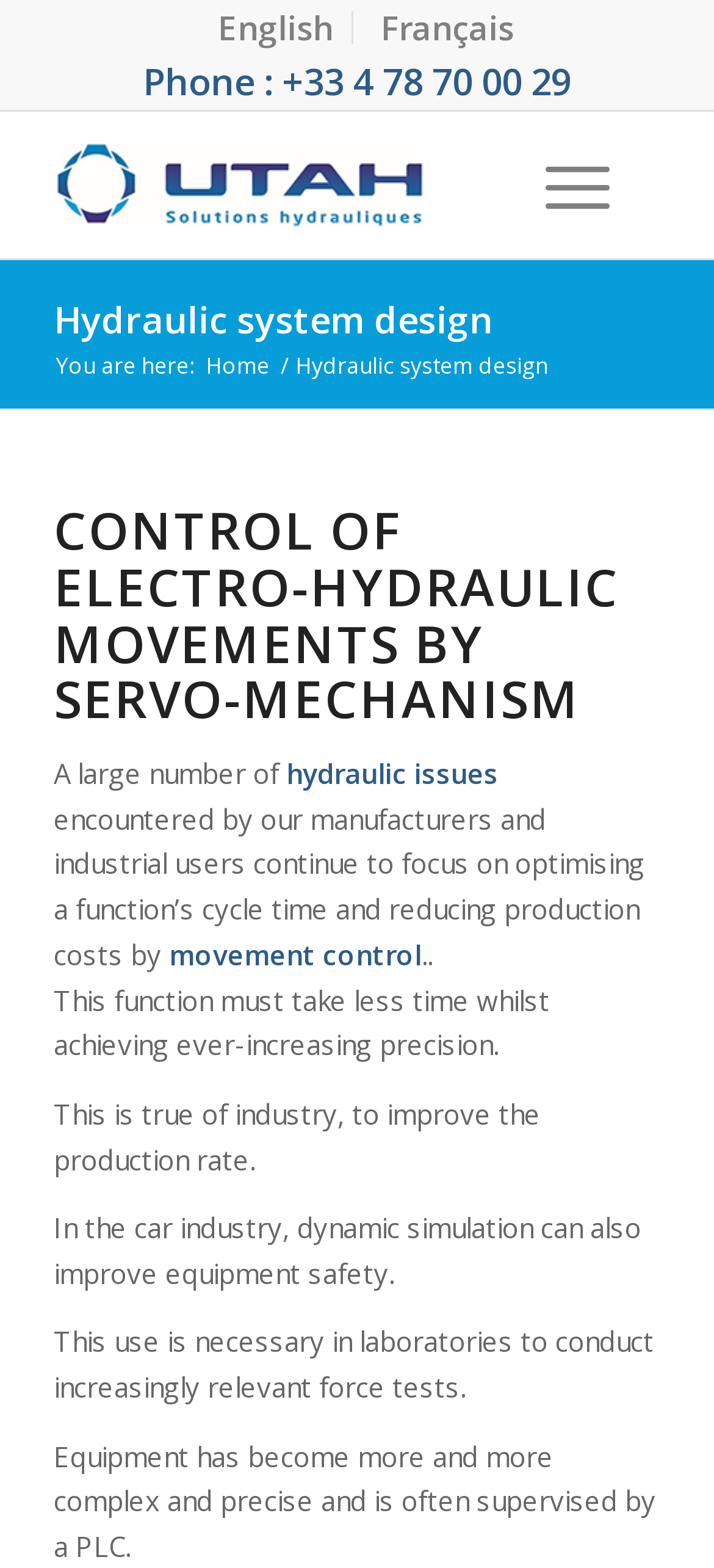Carefully examine the image and provide an in-depth answer to the question: What is the purpose of dynamic simulation?

I found the answer by reading the static text elements that describe the benefits of dynamic simulation. One of the benefits mentioned is that it can improve equipment safety in the car industry.